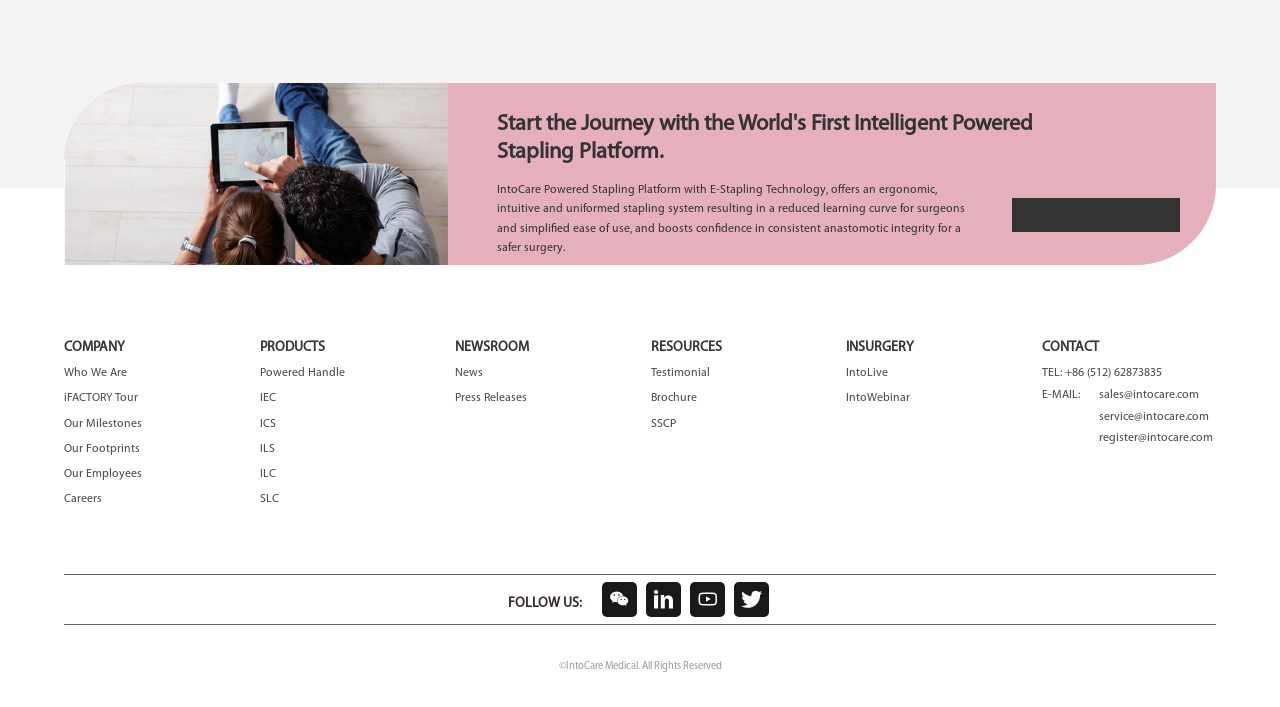Determine the bounding box coordinates of the clickable region to carry out the instruction: "Explore the Powered Handle product".

[0.203, 0.519, 0.269, 0.536]